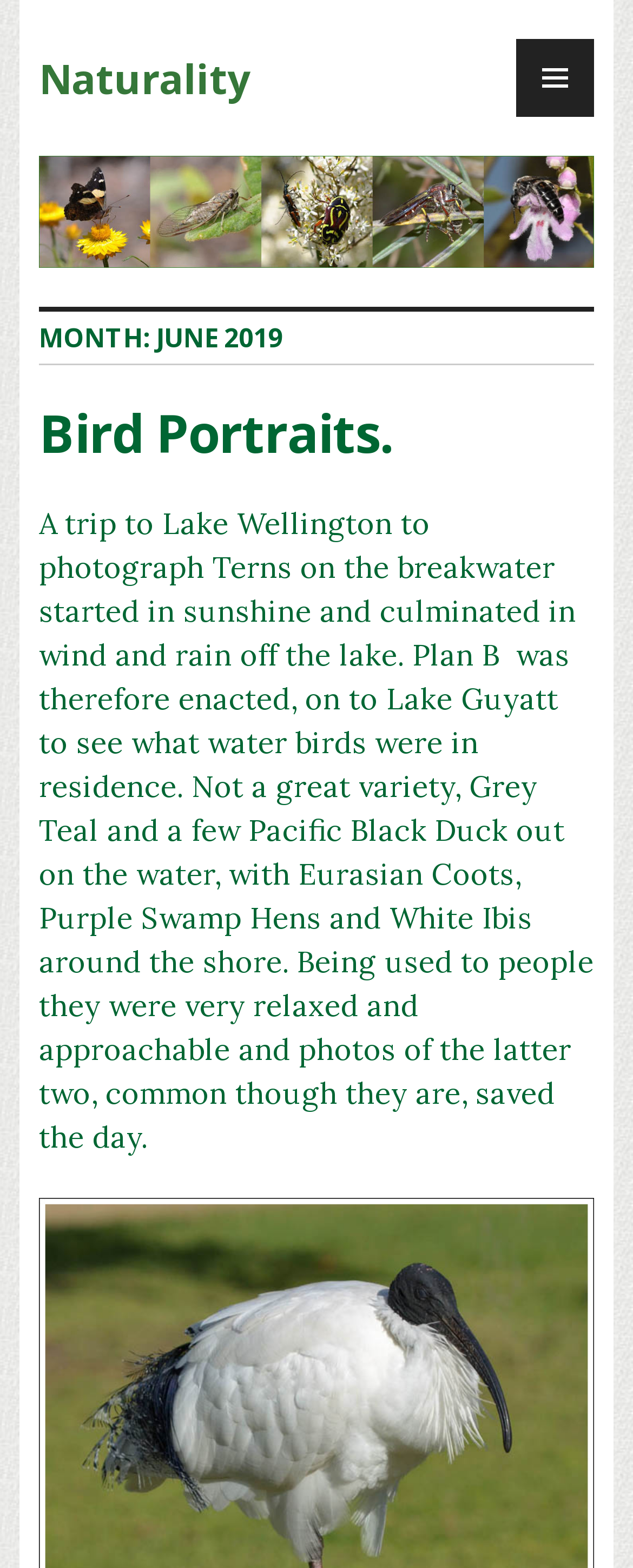Give a short answer using one word or phrase for the question:
How many types of birds are mentioned in the webpage?

6